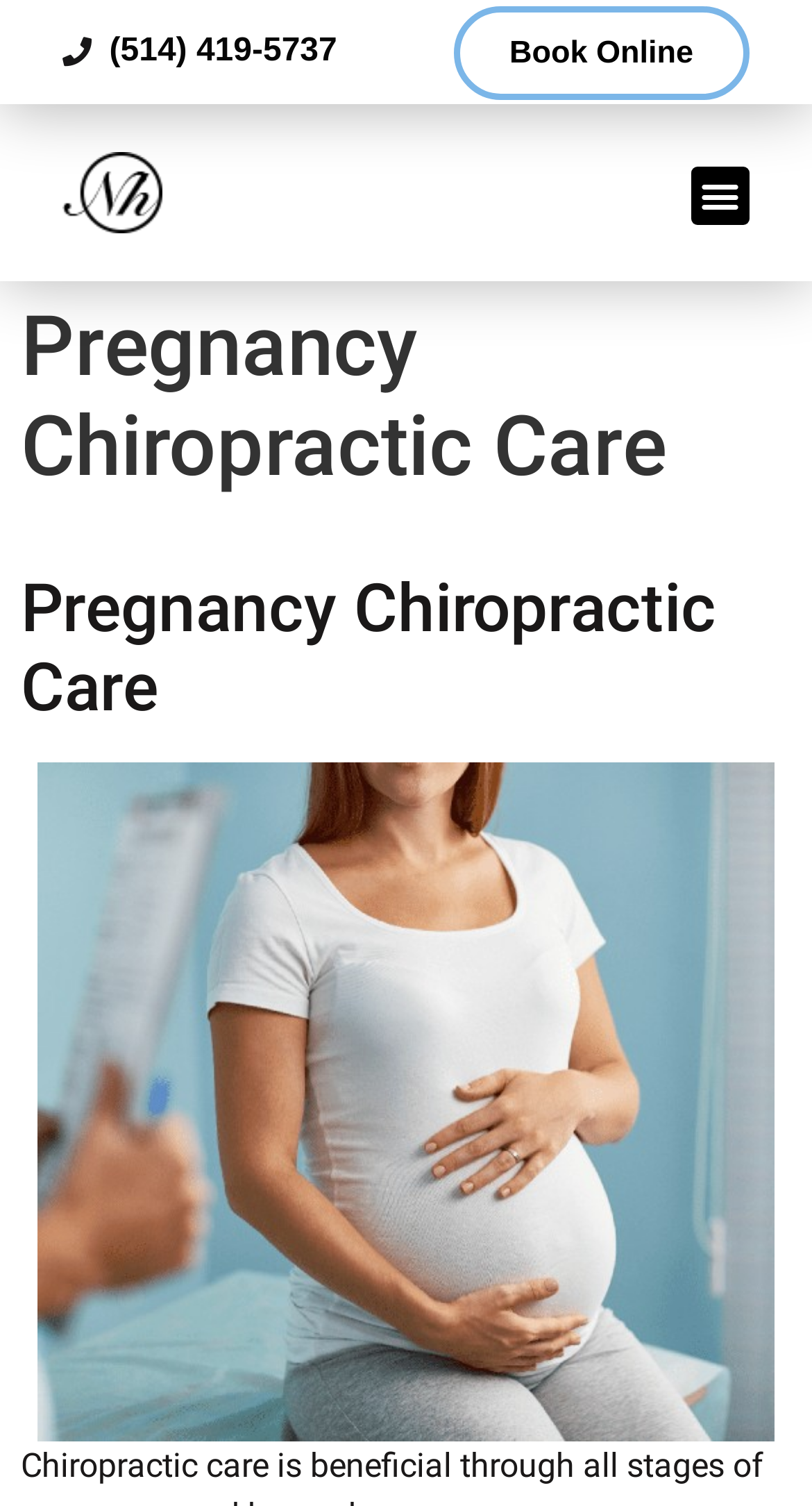Respond to the question below with a single word or phrase:
How many headings are there on the webpage?

2